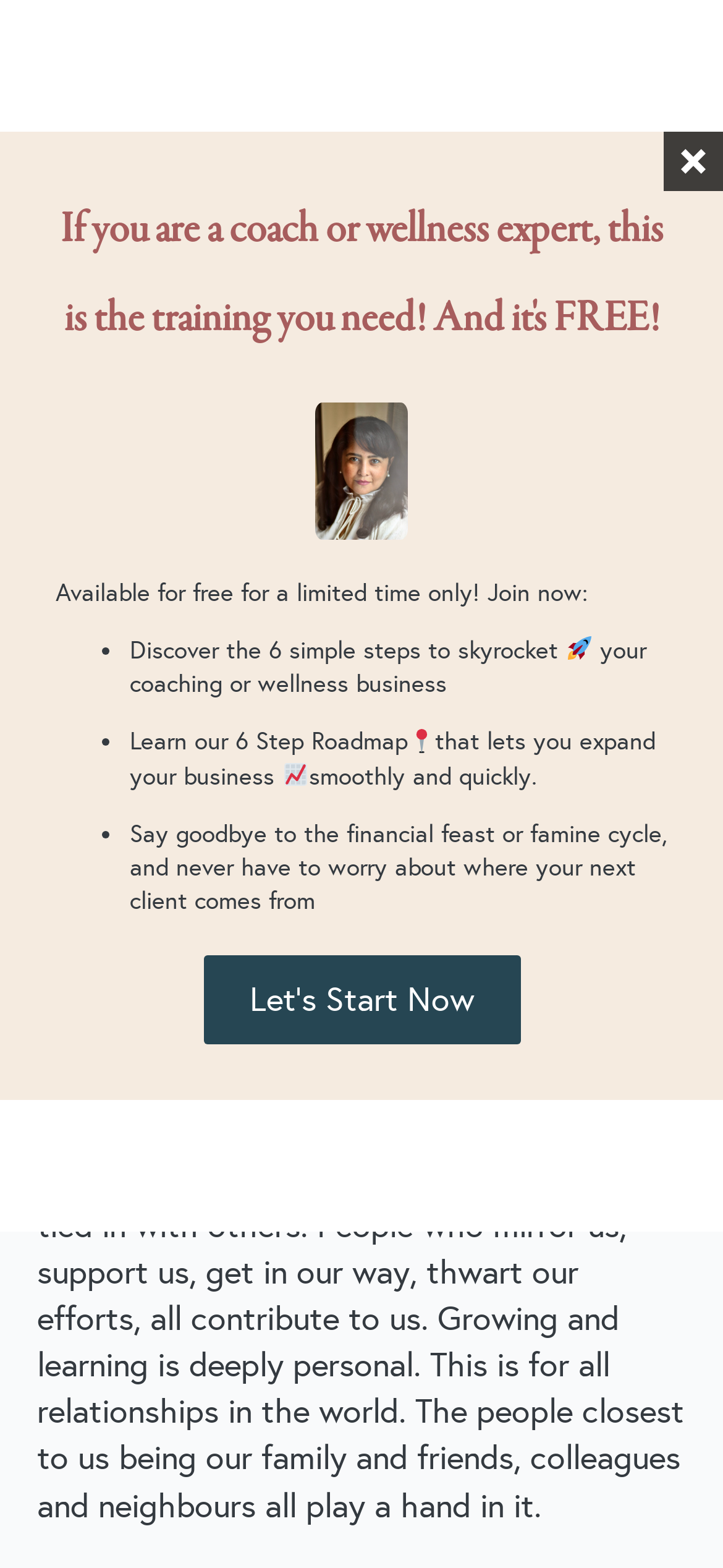Locate the UI element that matches the description Tools in the webpage screenshot. Return the bounding box coordinates in the format (top-left x, top-left y, bottom-right x, bottom-right y), with values ranging from 0 to 1.

[0.0, 0.452, 1.0, 0.51]